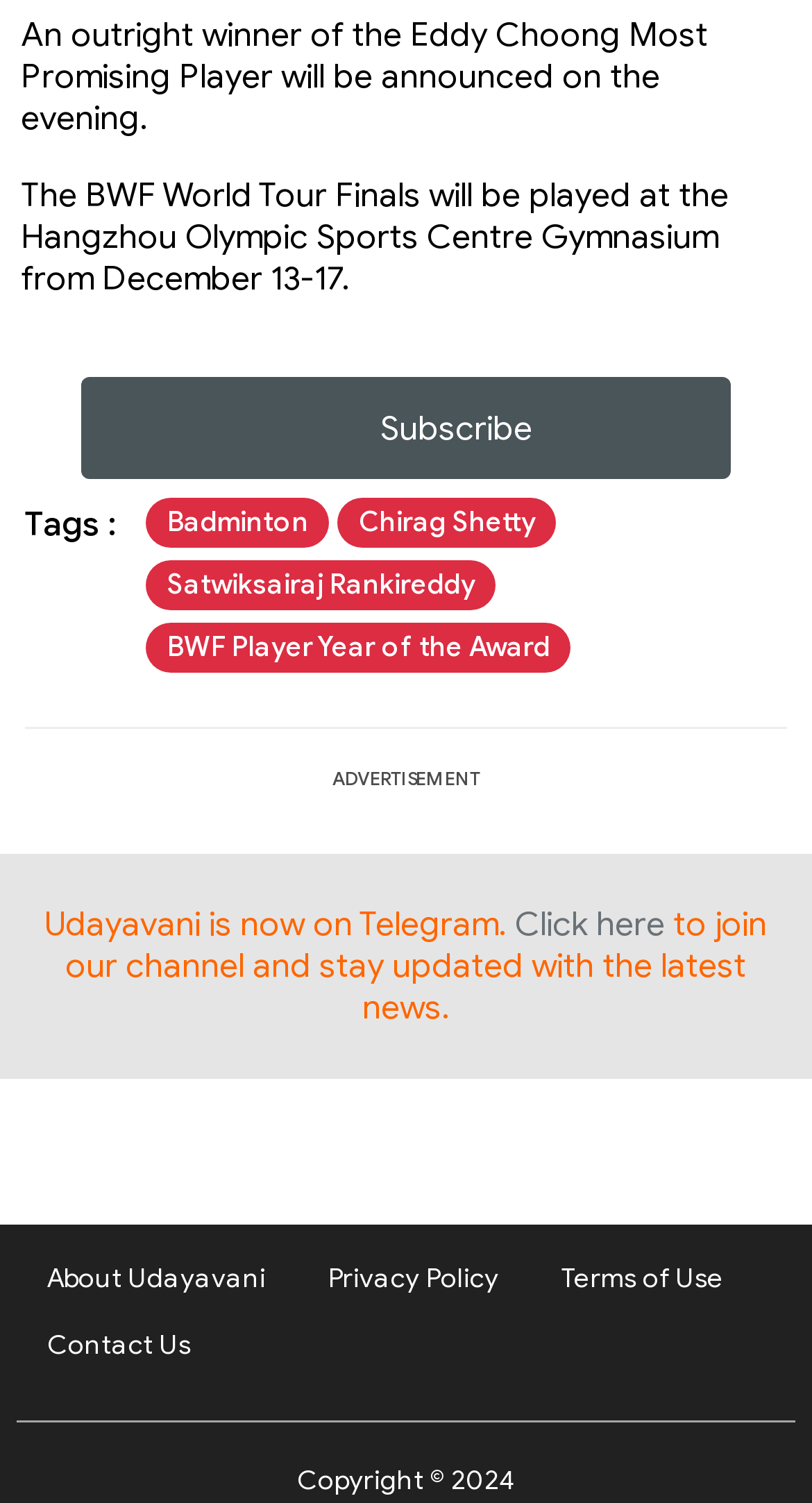Please identify the bounding box coordinates of the area that needs to be clicked to fulfill the following instruction: "Contact Us."

[0.058, 0.884, 0.235, 0.906]